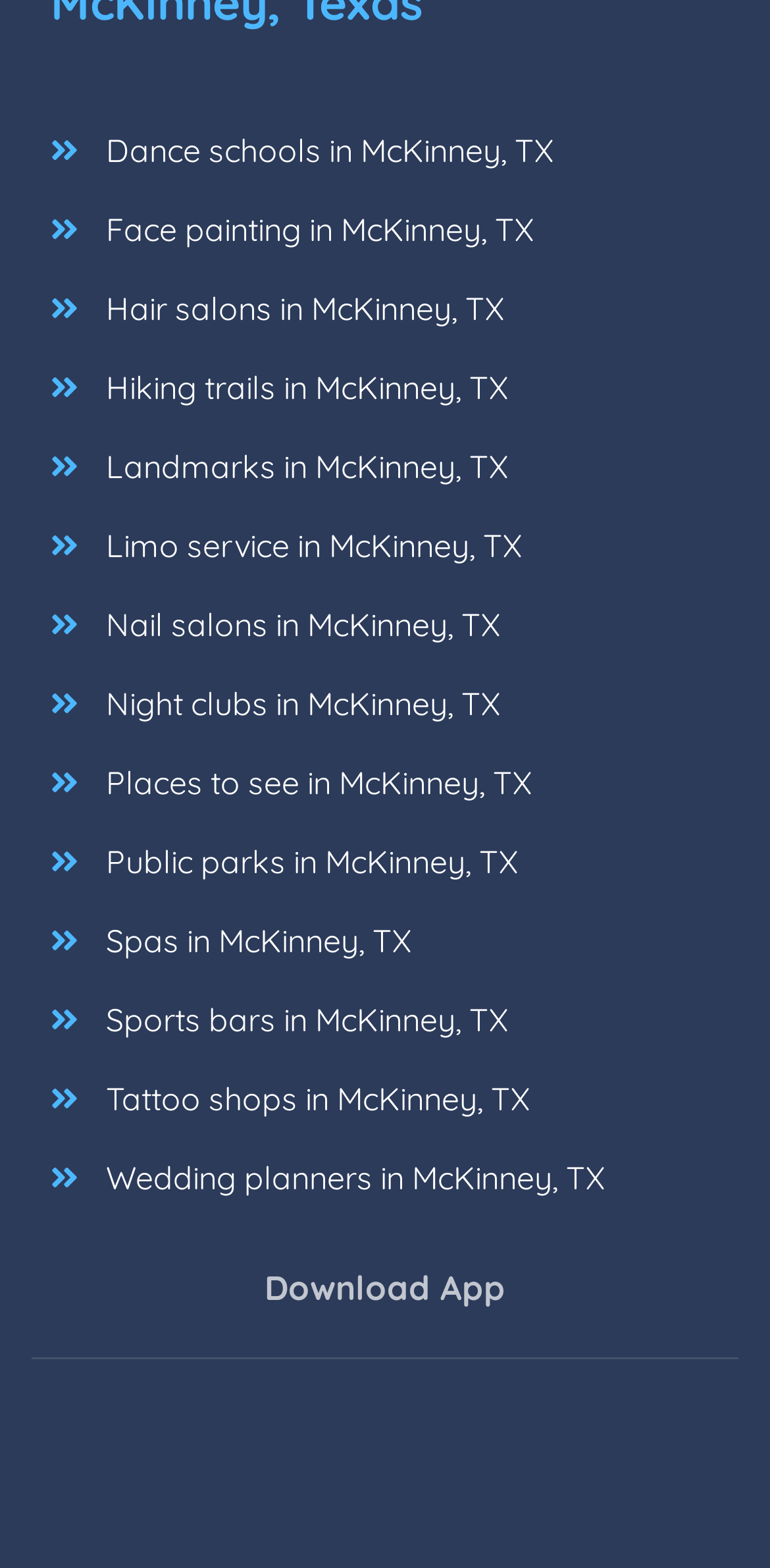What is the category of 'Dance schools in McKinney, TX'?
Using the image as a reference, deliver a detailed and thorough answer to the question.

Based on the webpage, 'Dance schools in McKinney, TX' is a link that appears among other links such as 'Hiking trails in McKinney, TX', 'Landmarks in McKinney, TX', and 'Places to see in McKinney, TX'. Therefore, it can be inferred that 'Dance schools in McKinney, TX' falls under the category of 'Places to see'.